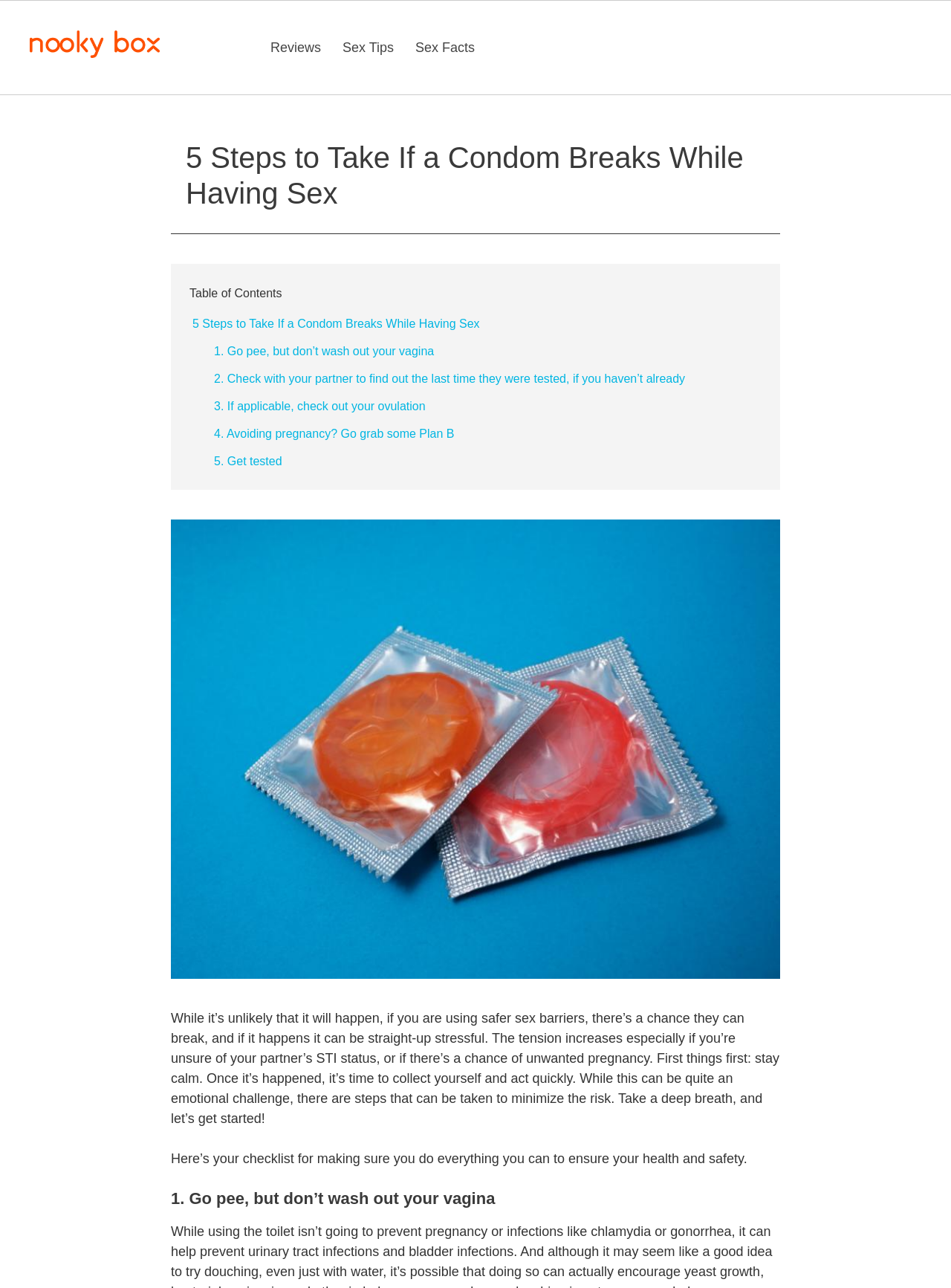Identify the bounding box coordinates of the clickable region necessary to fulfill the following instruction: "Go to Reviews". The bounding box coordinates should be four float numbers between 0 and 1, i.e., [left, top, right, bottom].

[0.273, 0.024, 0.348, 0.05]